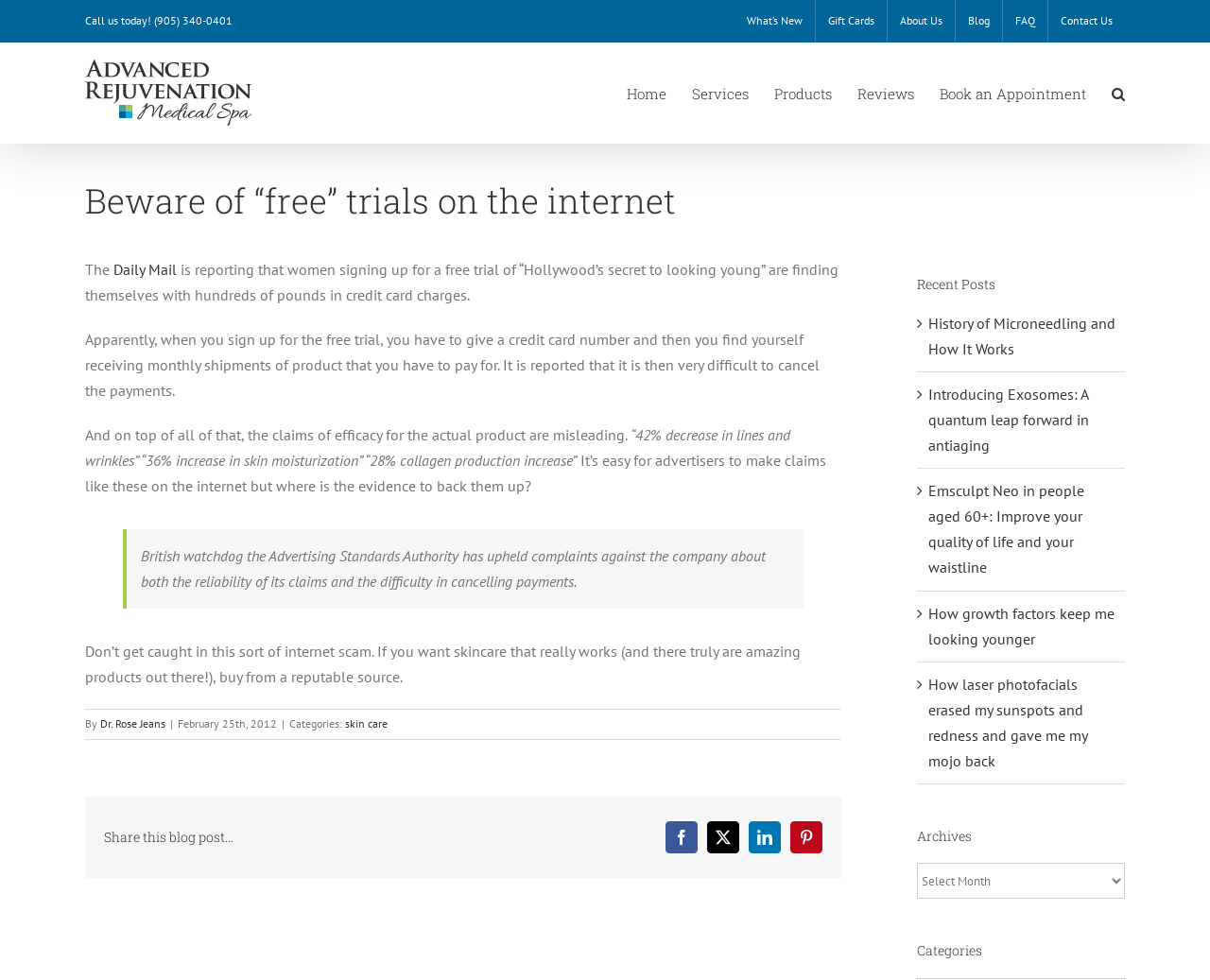What is the purpose of the blog post?
Please give a detailed and elaborate explanation in response to the question.

I determined the purpose of the blog post by reading the content of the article section, which warns readers about the dangers of signing up for free trials of skincare products that can lead to unexpected credit card charges.